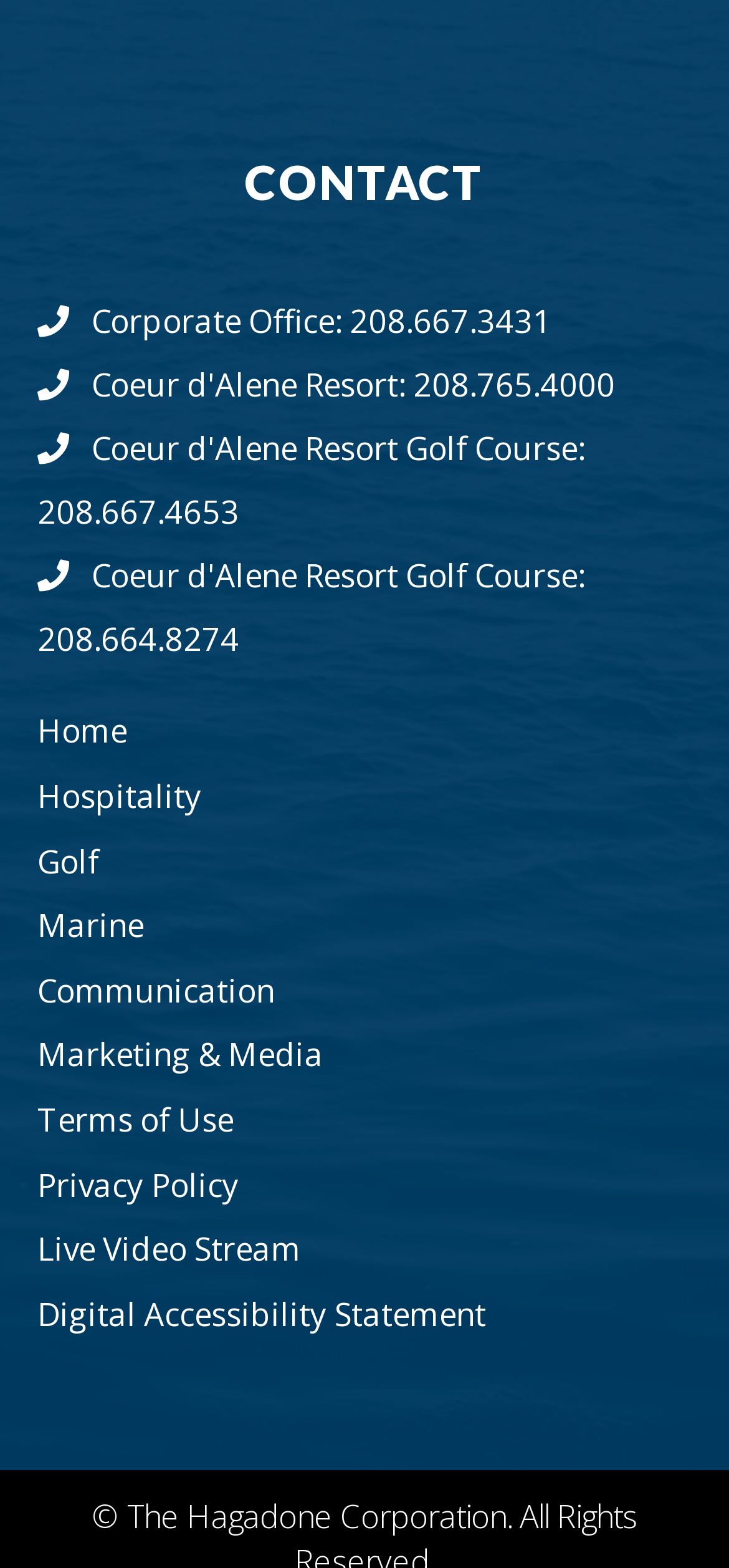Is there a 'CONTACT' section?
Provide a comprehensive and detailed answer to the question.

I looked at the static text elements and found one that says 'CONTACT'. This suggests that there is a 'CONTACT' section on the webpage.